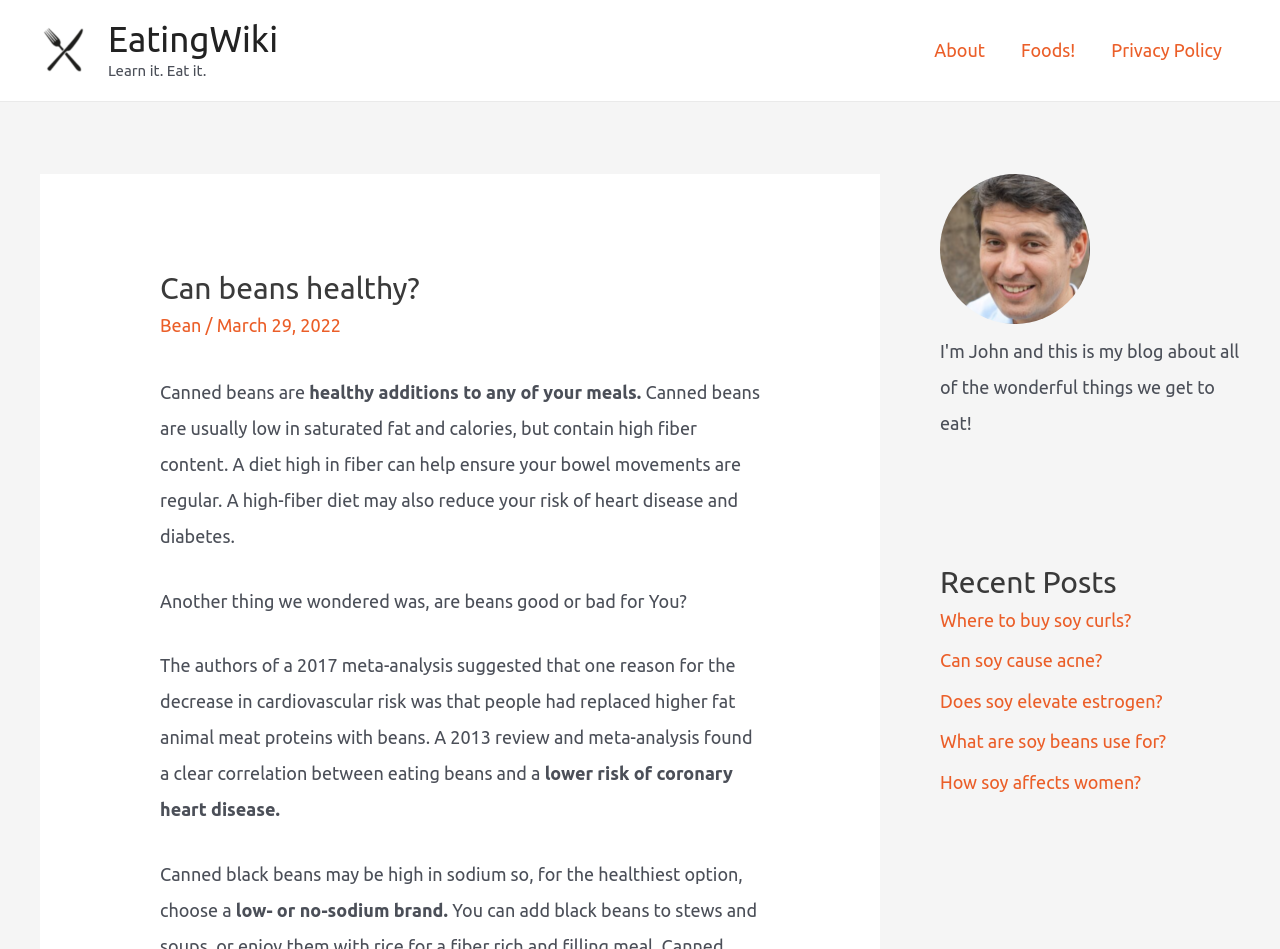Please give the bounding box coordinates of the area that should be clicked to fulfill the following instruction: "Go to EatingWiki homepage". The coordinates should be in the format of four float numbers from 0 to 1, i.e., [left, top, right, bottom].

[0.031, 0.04, 0.07, 0.061]